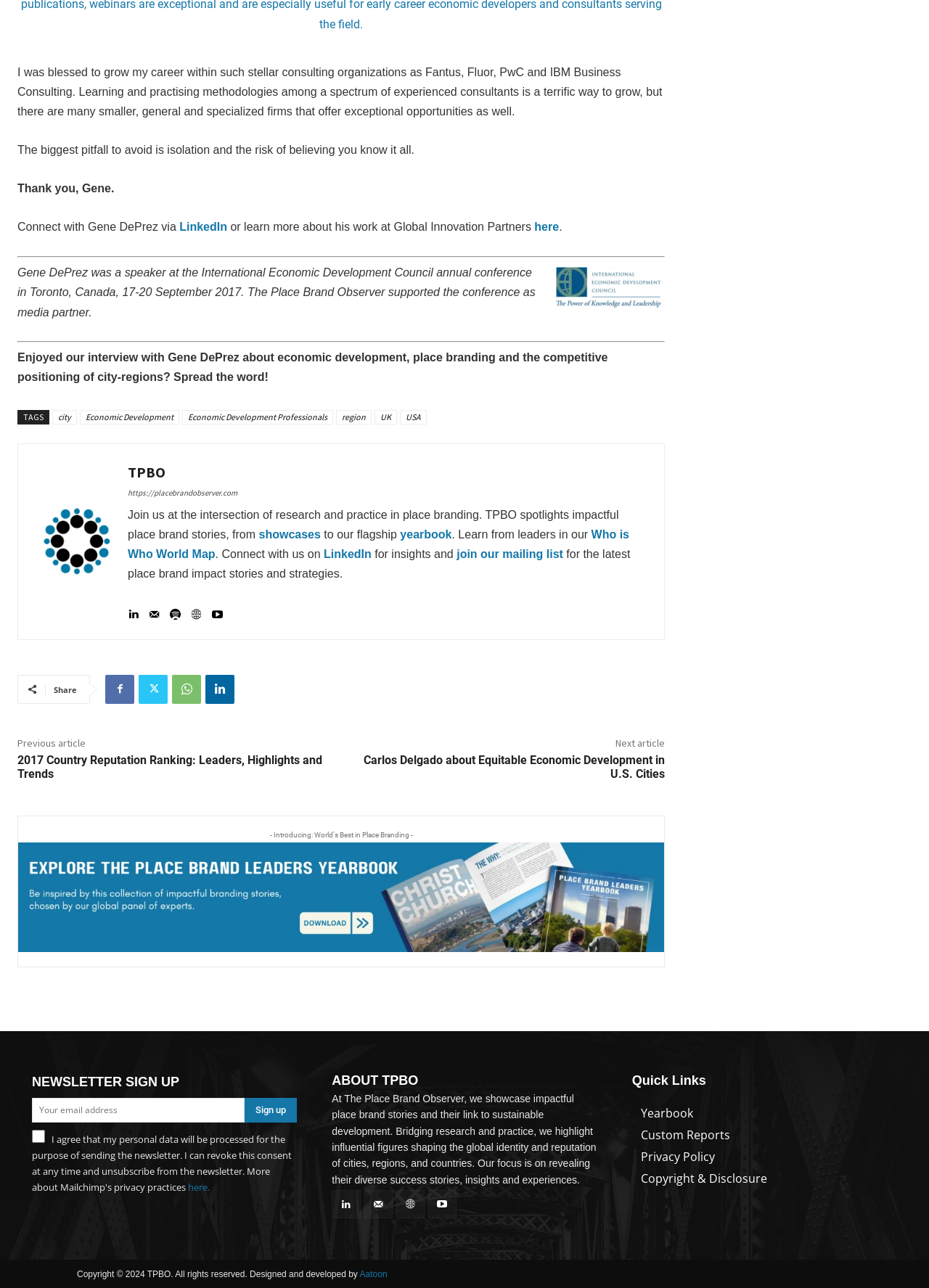What is the name of the organization that supported the conference as media partner?
Please provide a detailed answer to the question.

This answer can be obtained by reading the text 'The Place Brand Observer supported the conference as media partner.' which is located in the middle of the webpage.